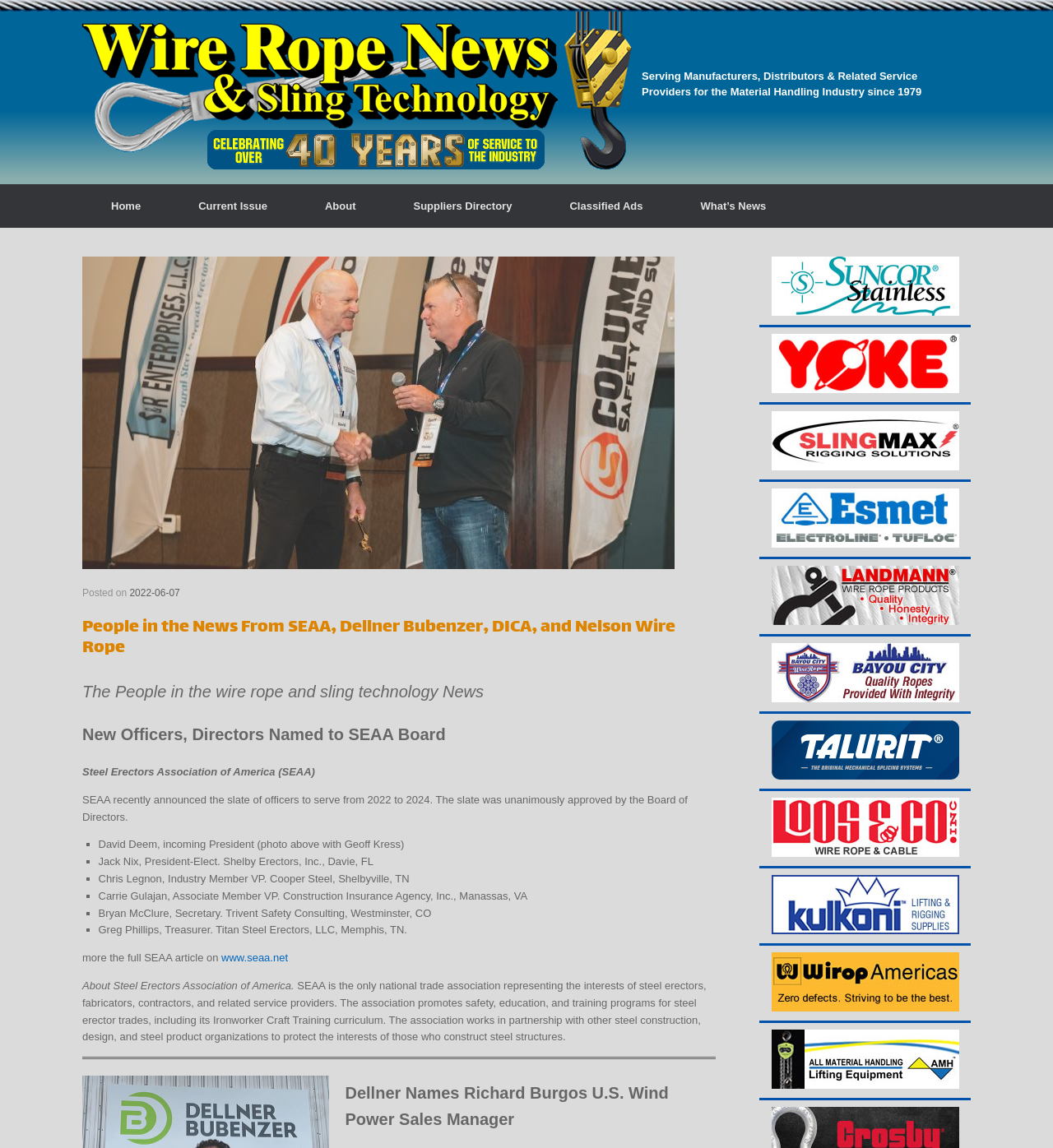Provide a thorough summary of the webpage.

This webpage is about people in the wire rope and sling technology news, featuring news from SEAA, Dellner Bubenzer, DICA, and Nelson Wire Rope. At the top, there is a logo of "wireropenews" on the left, accompanied by a complementary section on the right with a brief description of the website. Below the logo, there are five navigation links: "Home", "Current Issue", "About", "Suppliers Directory", and "Classified Ads".

The main content of the webpage is divided into sections. The first section is about SEAA, with a heading "People in the News From SEAA, Dellner Bubenzer, DICA, and Nelson Wire Rope". There is an image of SEAA officers board David Deem and Geoff Kress, along with a brief description of the news. The news article is about the new officers and directors named to the SEAA board, with a list of the new members and their positions.

Below the SEAA section, there is a horizontal separator, followed by another section about Dellner, with a heading "Dellner Names Richard Burgos U.S. Wind Power Sales Manager".

On the right side of the webpage, there are several links and images of various companies, including Suncor Stainless, Yoke, Slingmax Rigging Solutions, and others, which appear to be advertisements or sponsored content. These links and images are arranged vertically, taking up the entire right side of the webpage.